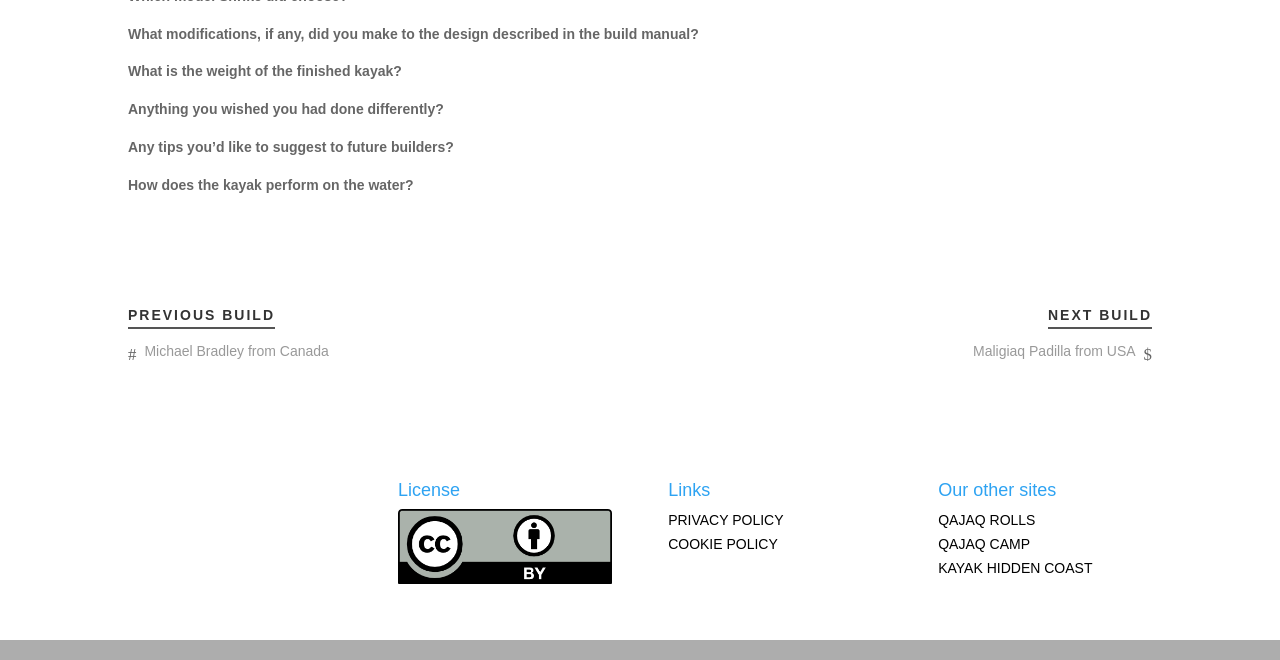What is the next build about?
Use the image to answer the question with a single word or phrase.

Maligiaq Padilla from USA